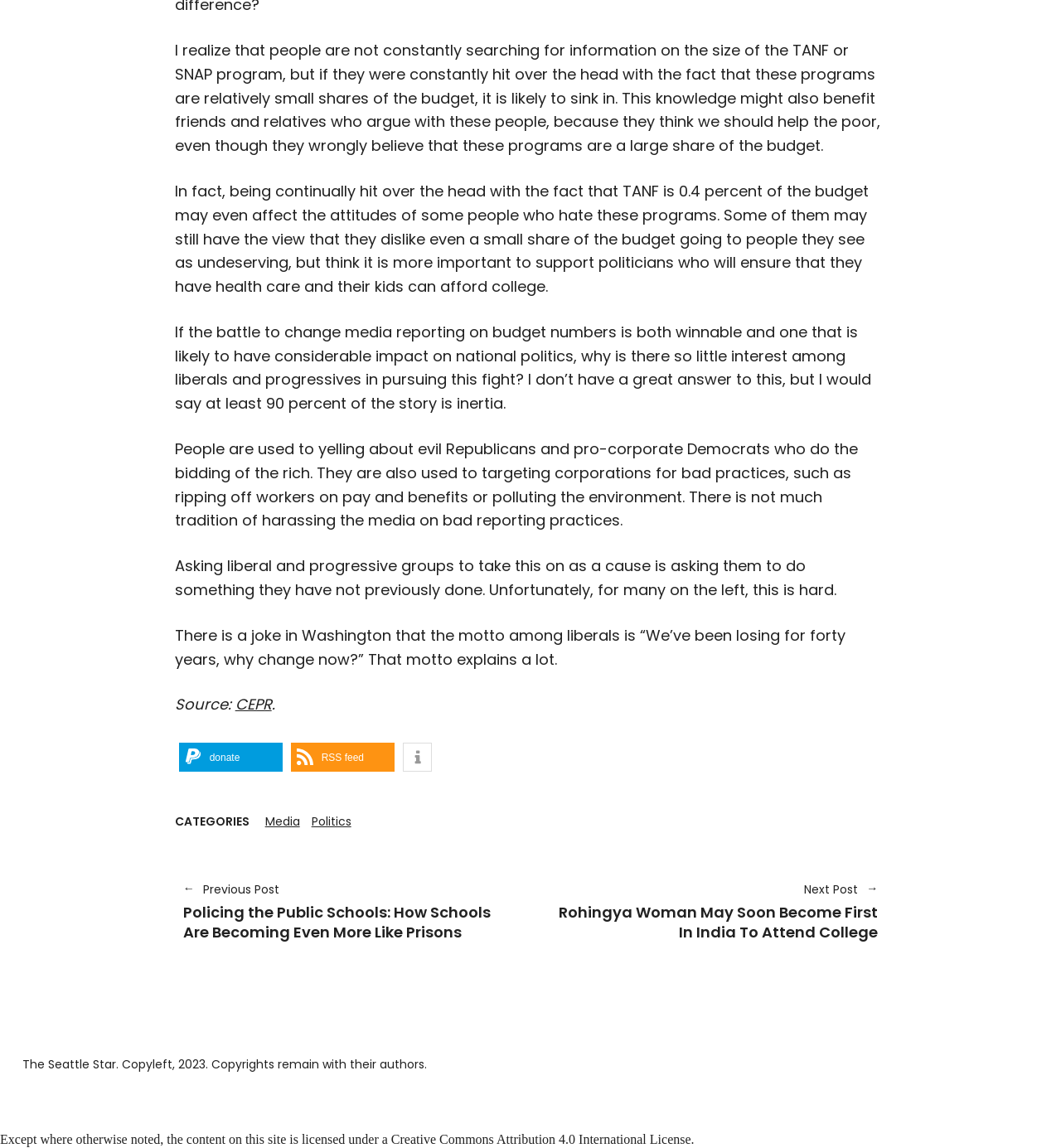Locate the bounding box coordinates of the segment that needs to be clicked to meet this instruction: "Read the article posted on September 2, 2022".

None